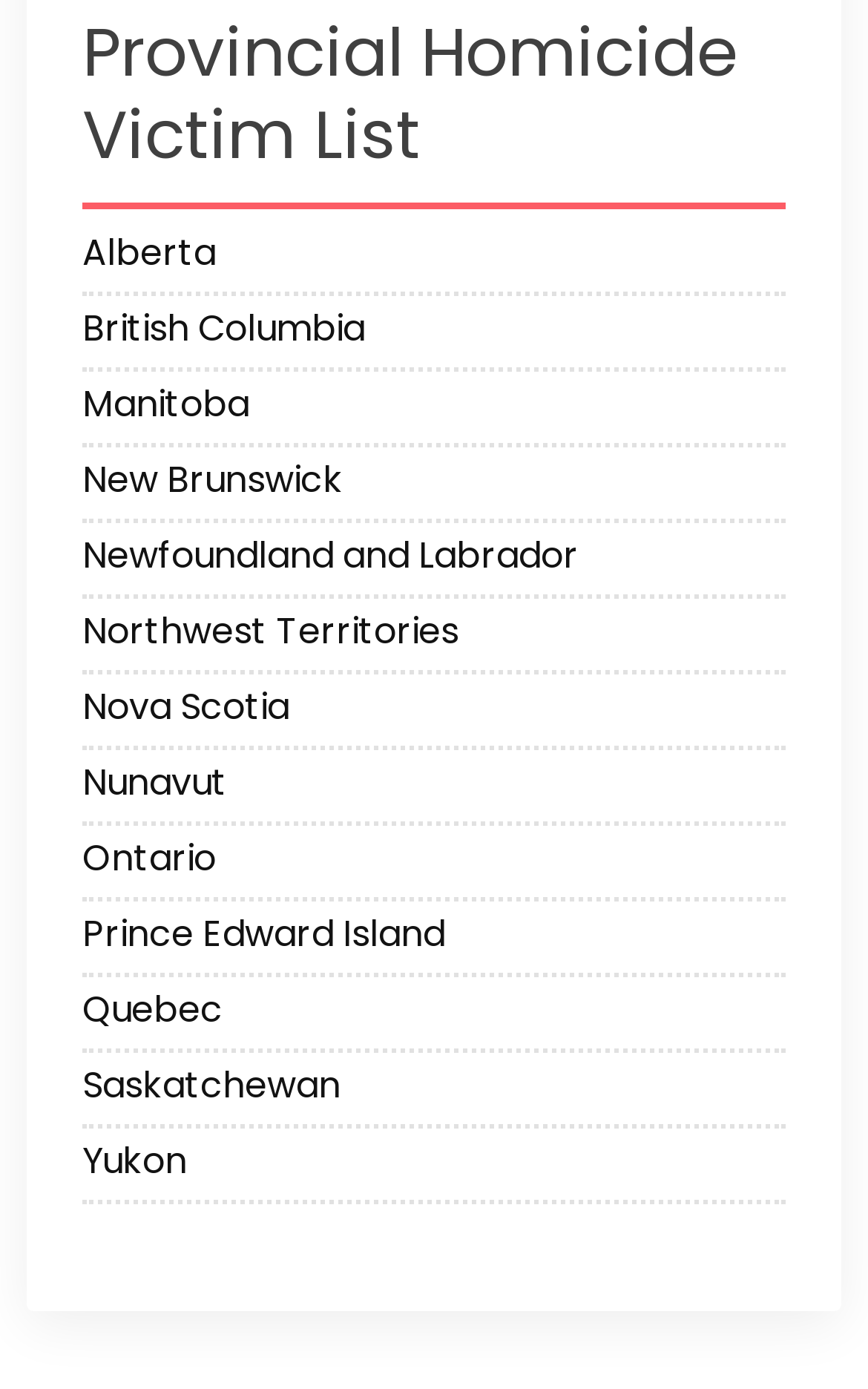Given the element description Convention, specify the bounding box coordinates of the corresponding UI element in the format (top-left x, top-left y, bottom-right x, bottom-right y). All values must be between 0 and 1.

None